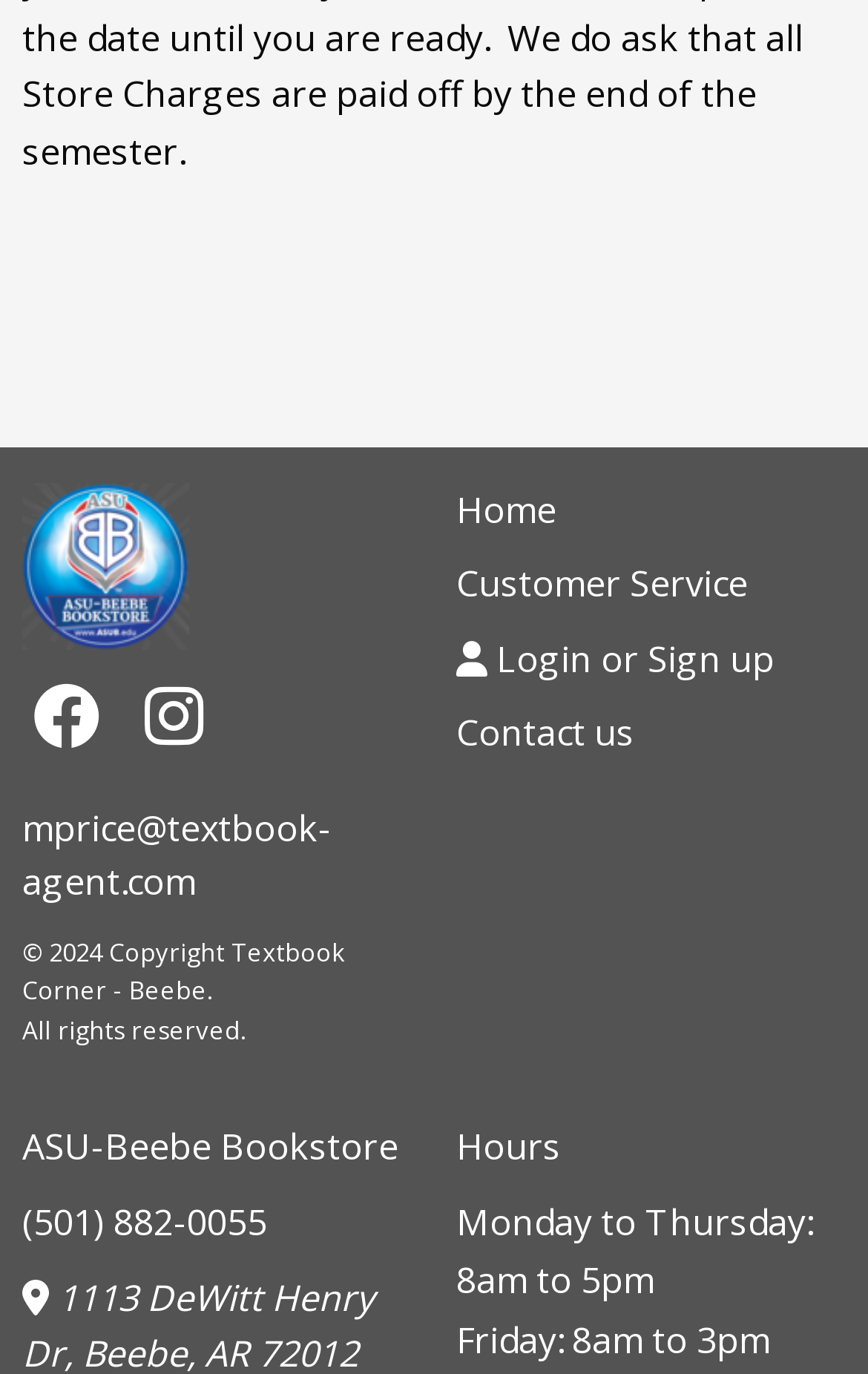Specify the bounding box coordinates of the region I need to click to perform the following instruction: "Visit the Facebook page". The coordinates must be four float numbers in the range of 0 to 1, i.e., [left, top, right, bottom].

[0.038, 0.476, 0.141, 0.565]